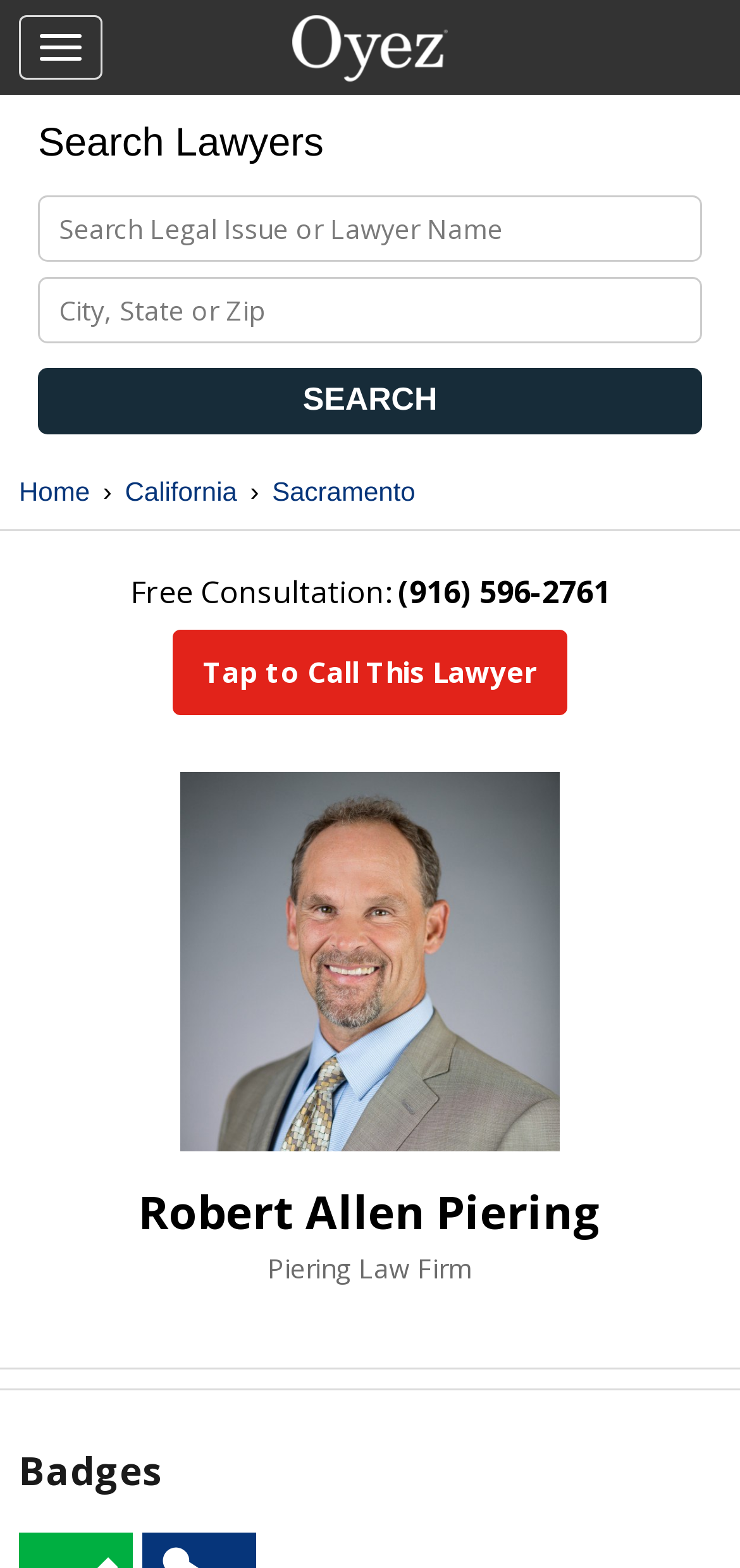Please determine the bounding box coordinates for the element that should be clicked to follow these instructions: "Toggle navigation".

[0.026, 0.01, 0.138, 0.051]